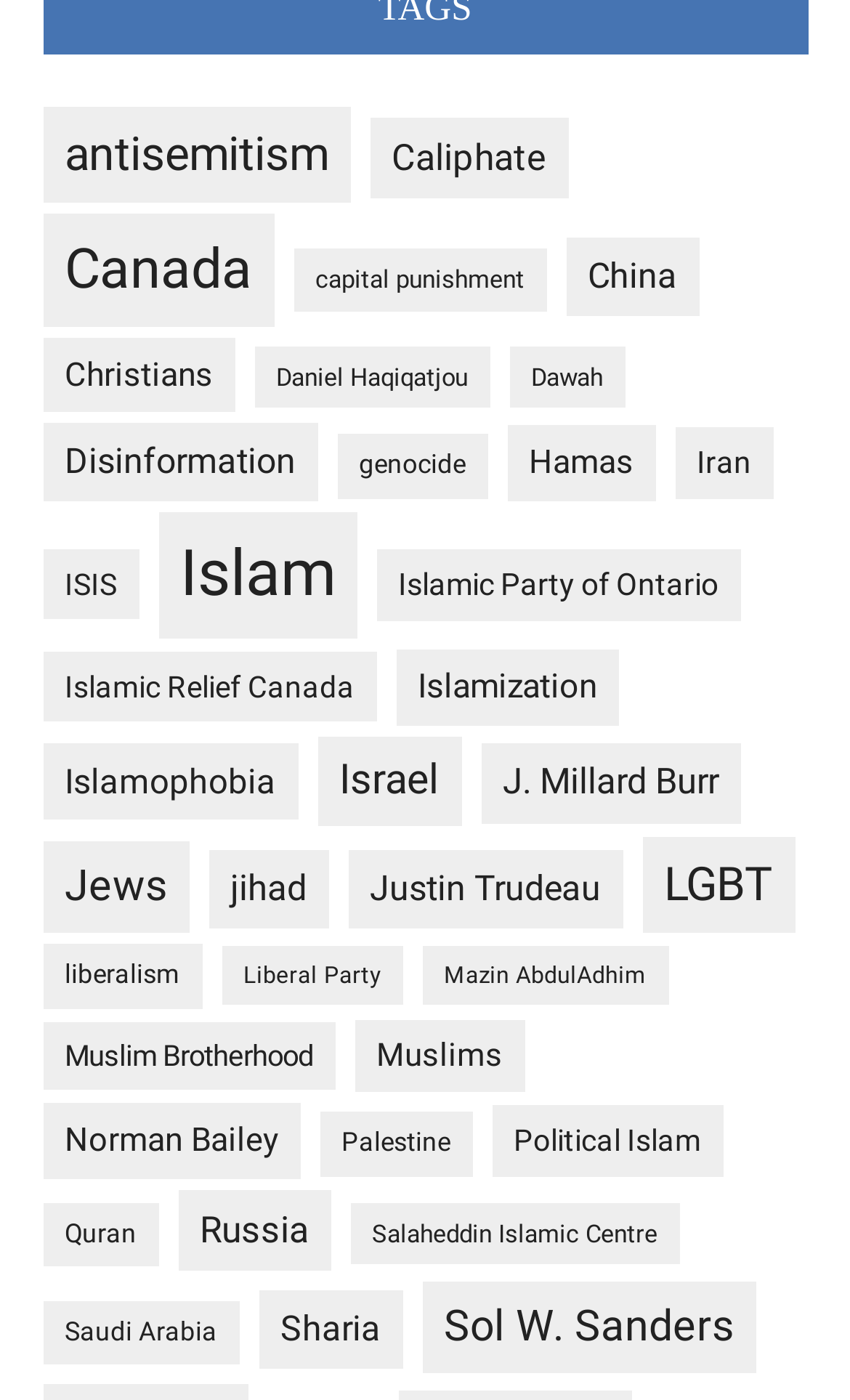Locate the bounding box of the user interface element based on this description: "Islamic Relief Canada".

[0.05, 0.465, 0.442, 0.516]